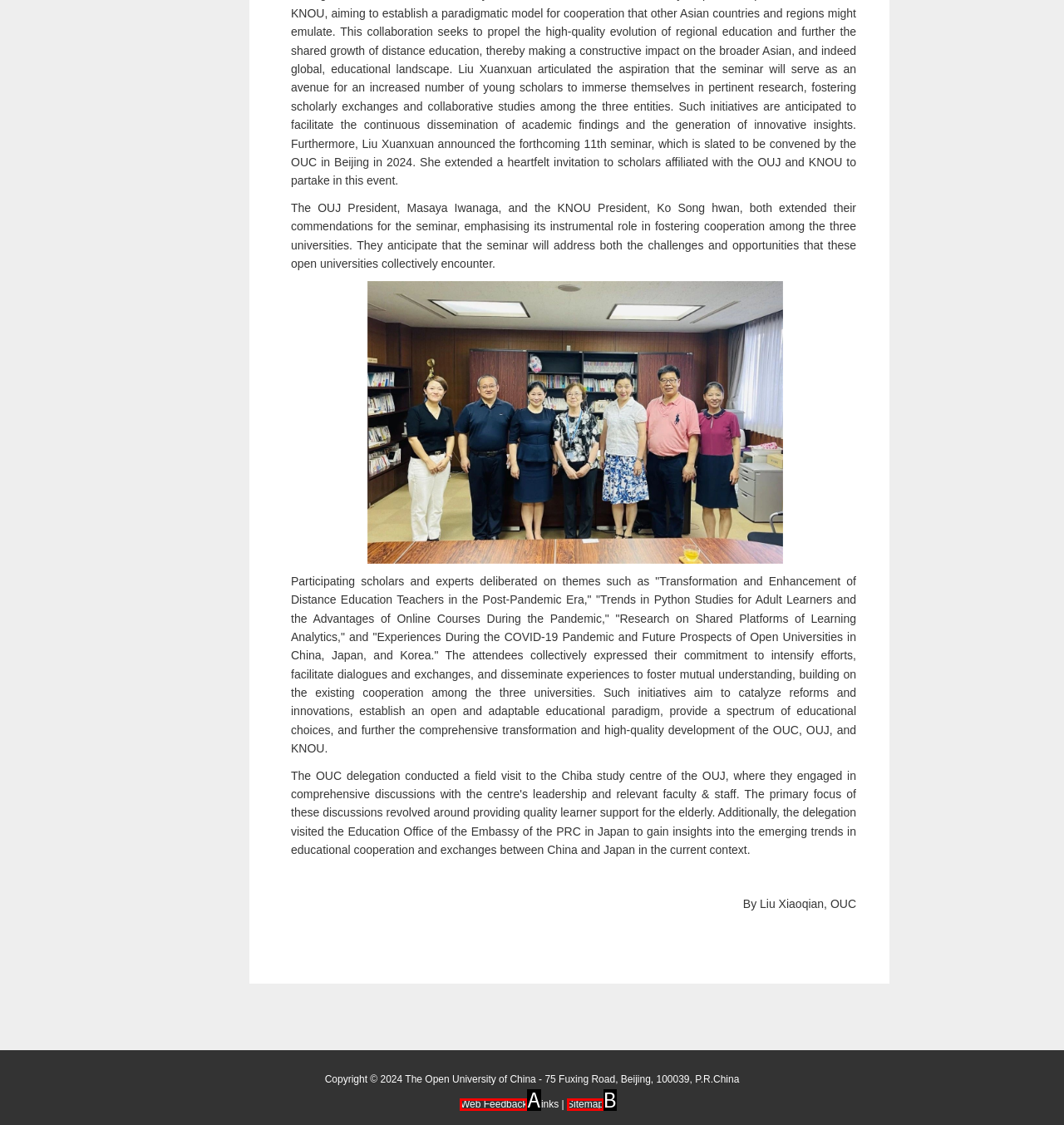Choose the option that matches the following description: Web Feedback
Answer with the letter of the correct option.

A